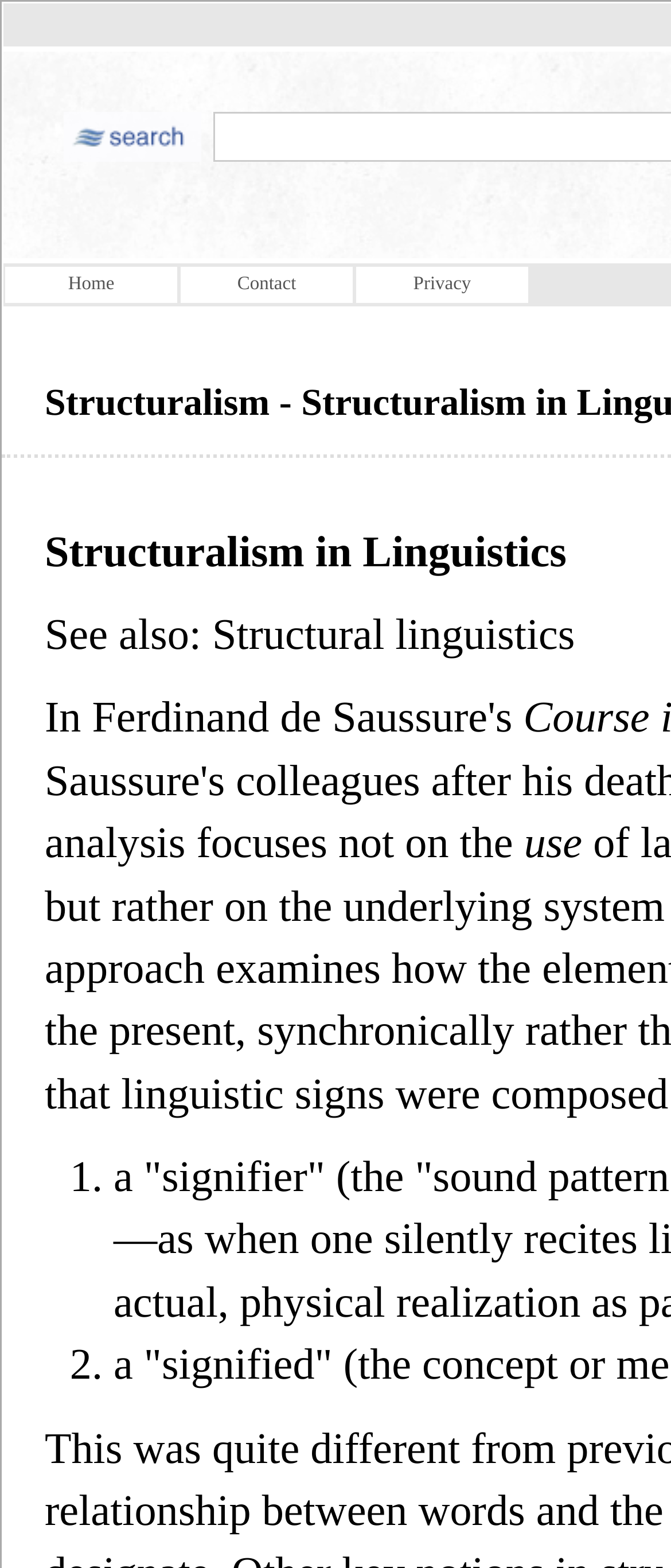Explain the contents of the webpage comprehensively.

The webpage is about Structuralism, specifically in the context of Linguistics. At the top, there are three links: "Home", "Contact", and "Privacy", positioned horizontally next to each other. 

Below these links, there is a text "See also: Structural linguistics". 

Further down, there is a single word "use" placed near the bottom left of the page. 

On the left side of the page, there are two list markers, "1." and "2.", indicating the start of a list, but the list items themselves are not provided.